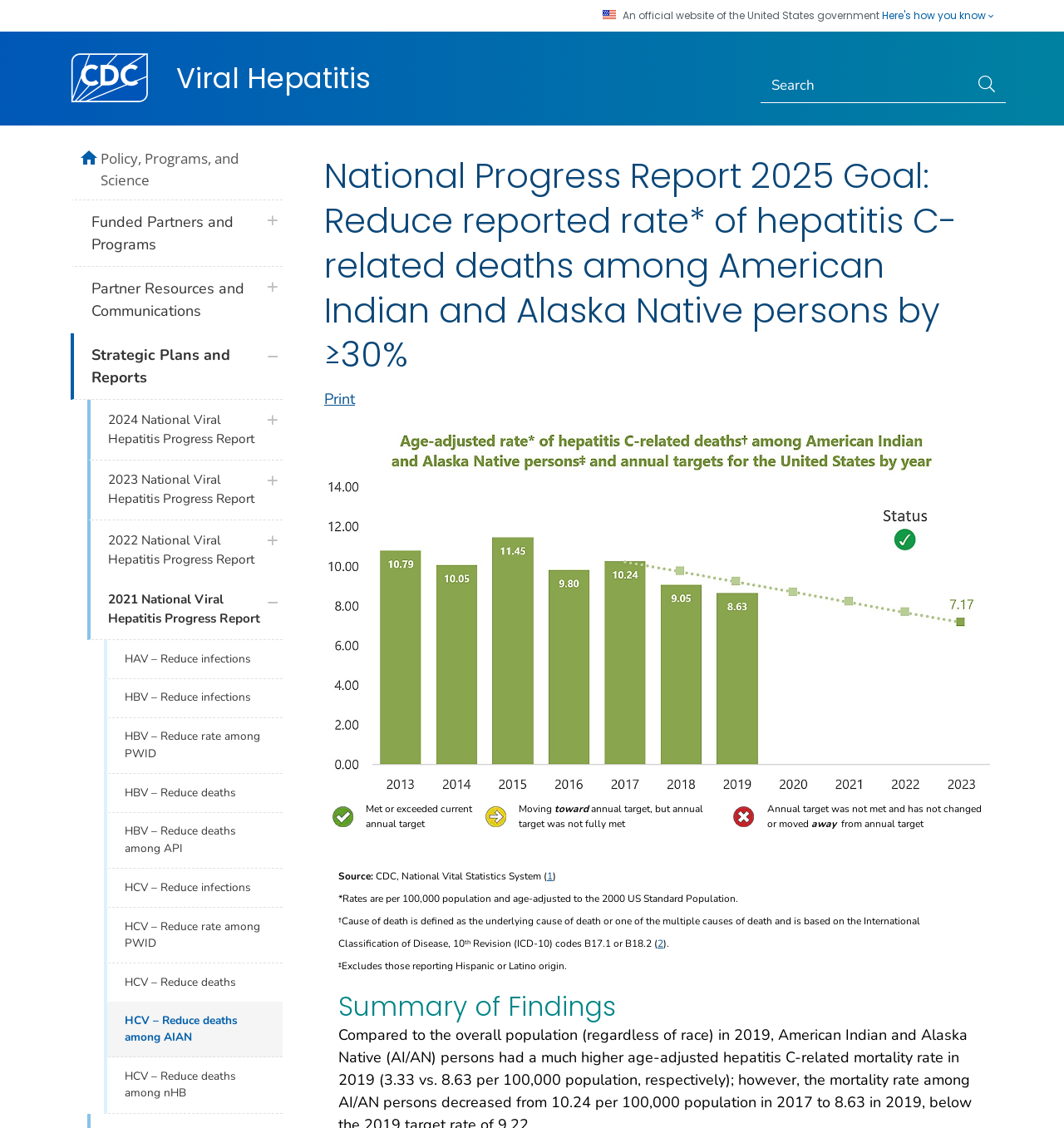Find the bounding box coordinates of the element you need to click on to perform this action: 'Print this page'. The coordinates should be represented by four float values between 0 and 1, in the format [left, top, right, bottom].

[0.305, 0.344, 0.334, 0.364]